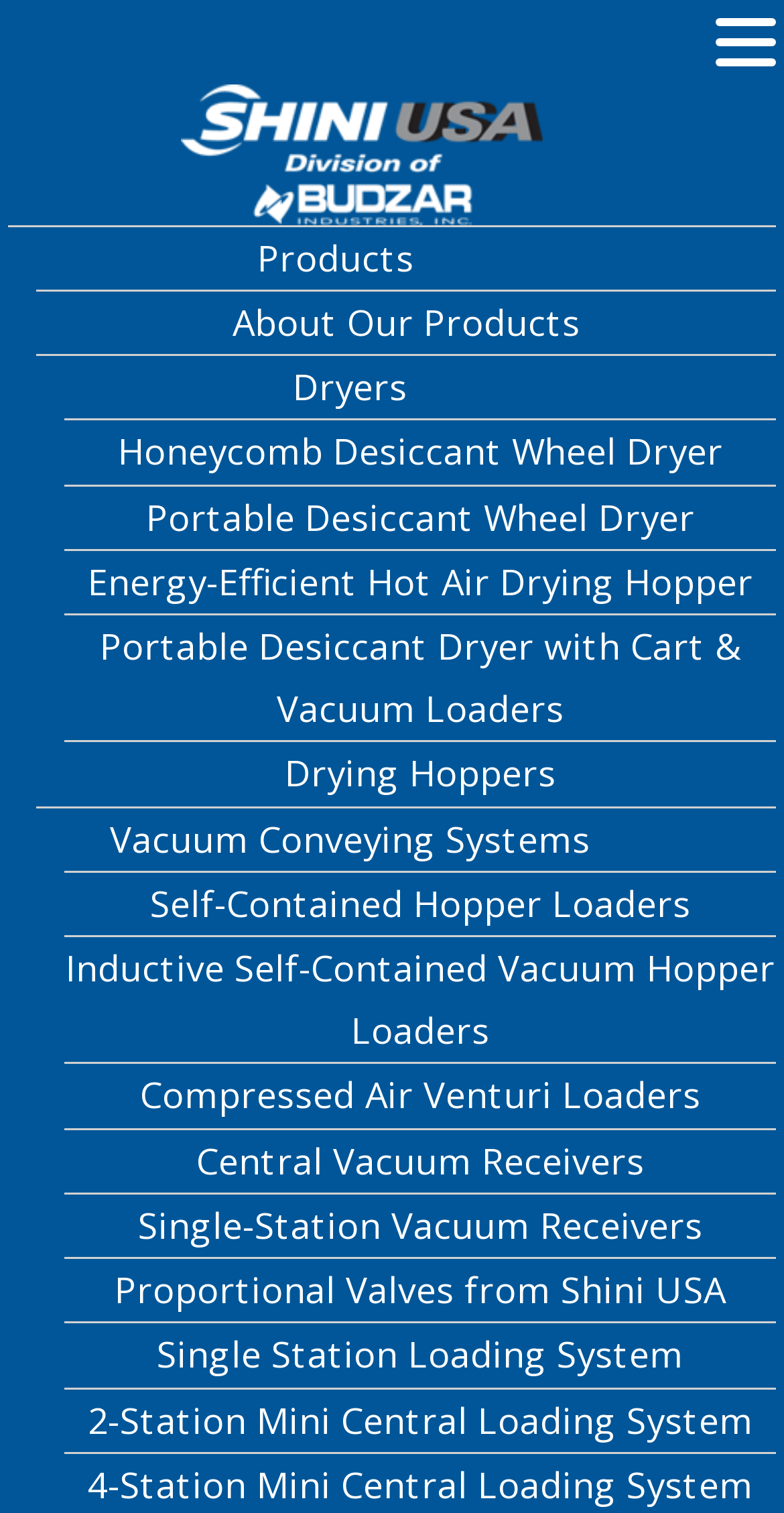How many product categories are listed on the webpage?
Use the information from the screenshot to give a comprehensive response to the question.

By examining the webpage, I count three product categories: 'About Our Products', 'Dryers', and 'Vacuum Conveying Systems'. These categories are inferred from the links and headings listed on the webpage.